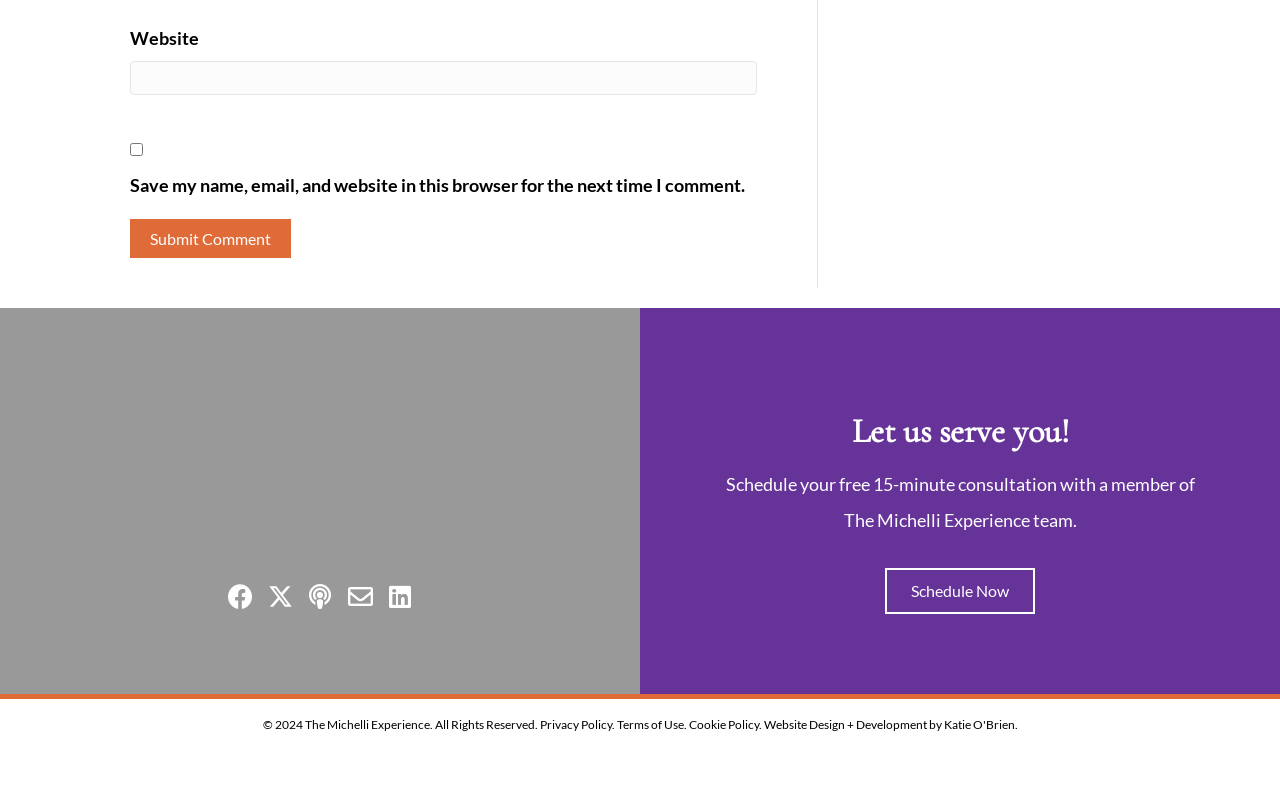Provide the bounding box coordinates in the format (top-left x, top-left y, bottom-right x, bottom-right y). All values are floating point numbers between 0 and 1. Determine the bounding box coordinate of the UI element described as: parent_node: Comment name="url"

[0.102, 0.076, 0.591, 0.119]